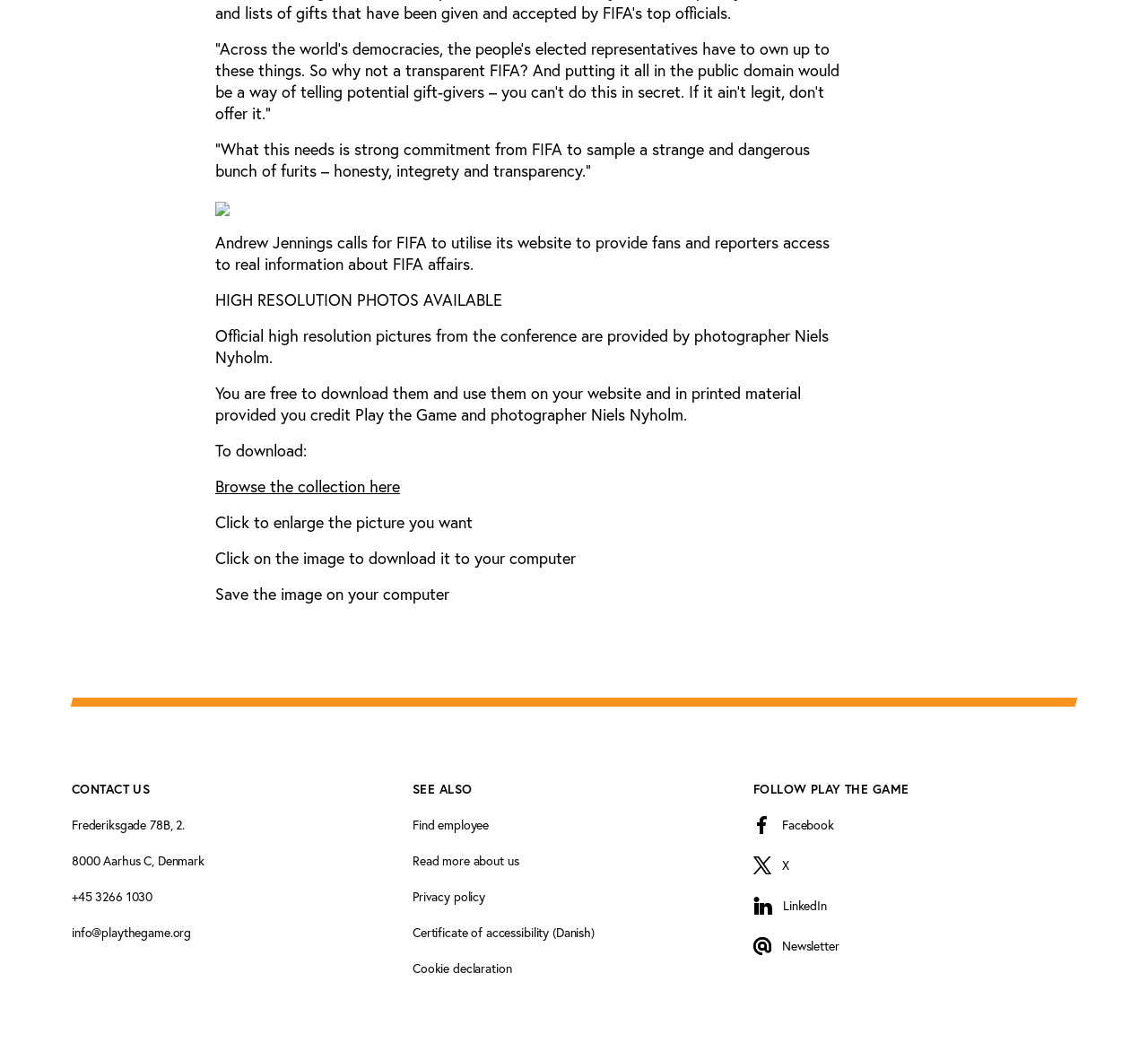Locate the bounding box coordinates of the area to click to fulfill this instruction: "Contact us through email". The bounding box should be presented as four float numbers between 0 and 1, in the order [left, top, right, bottom].

[0.062, 0.879, 0.167, 0.895]